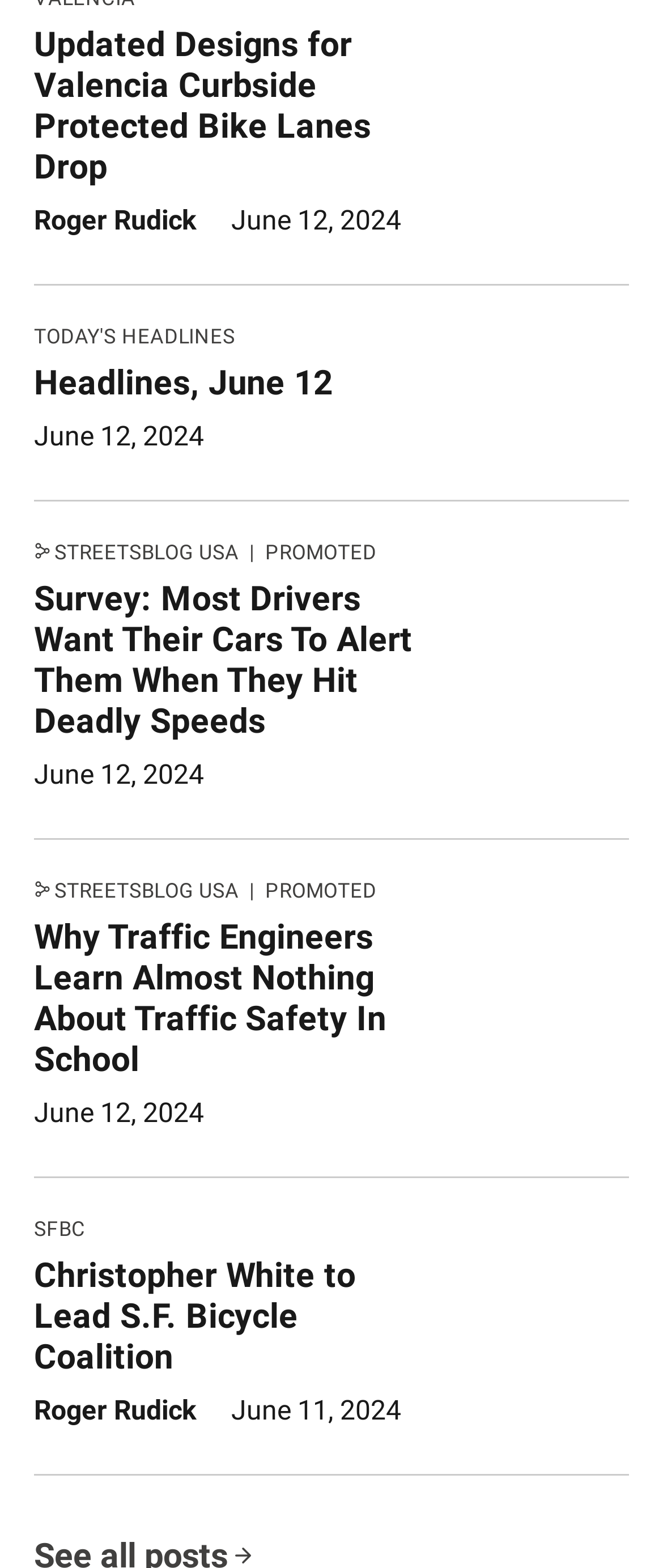How many times does the text 'STREETSBLOG USA' appear on the webpage?
Based on the image, answer the question with a single word or brief phrase.

2